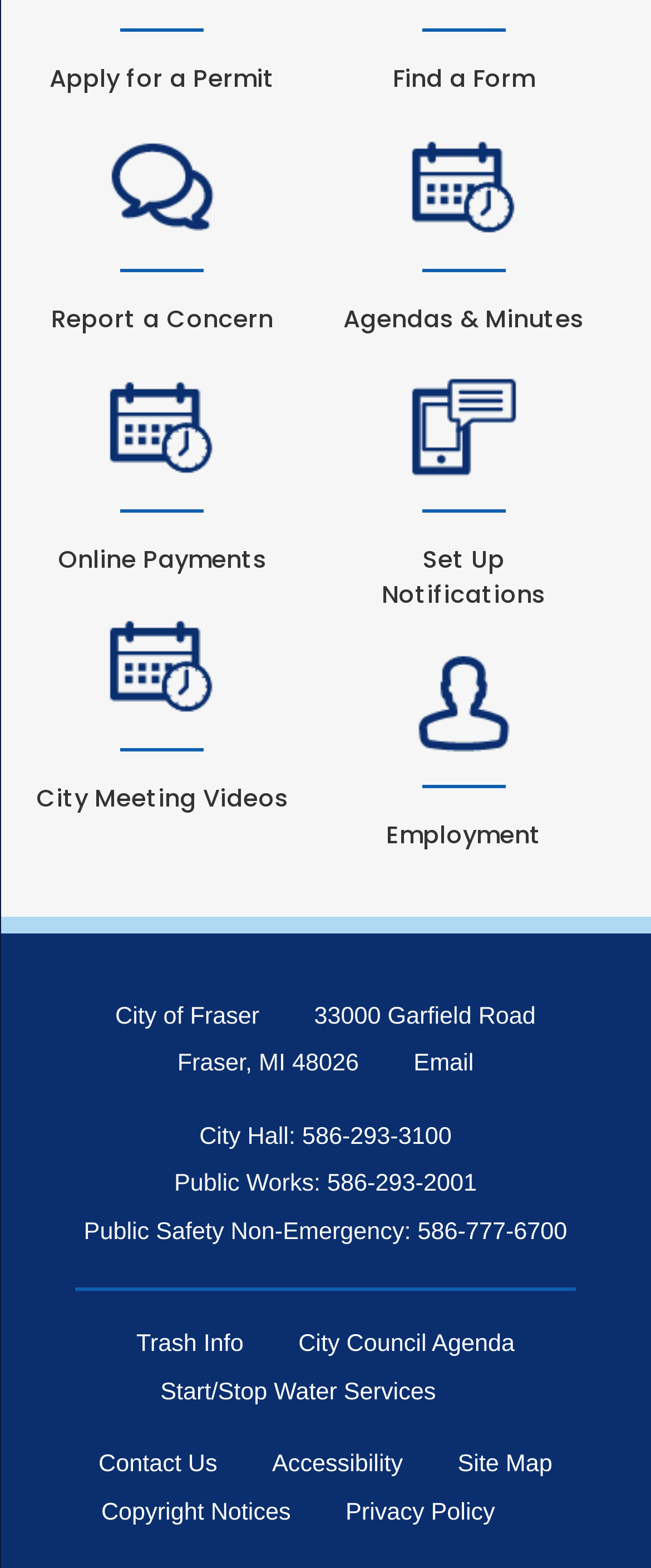What is the name of the city?
Answer with a single word or short phrase according to what you see in the image.

City of Fraser